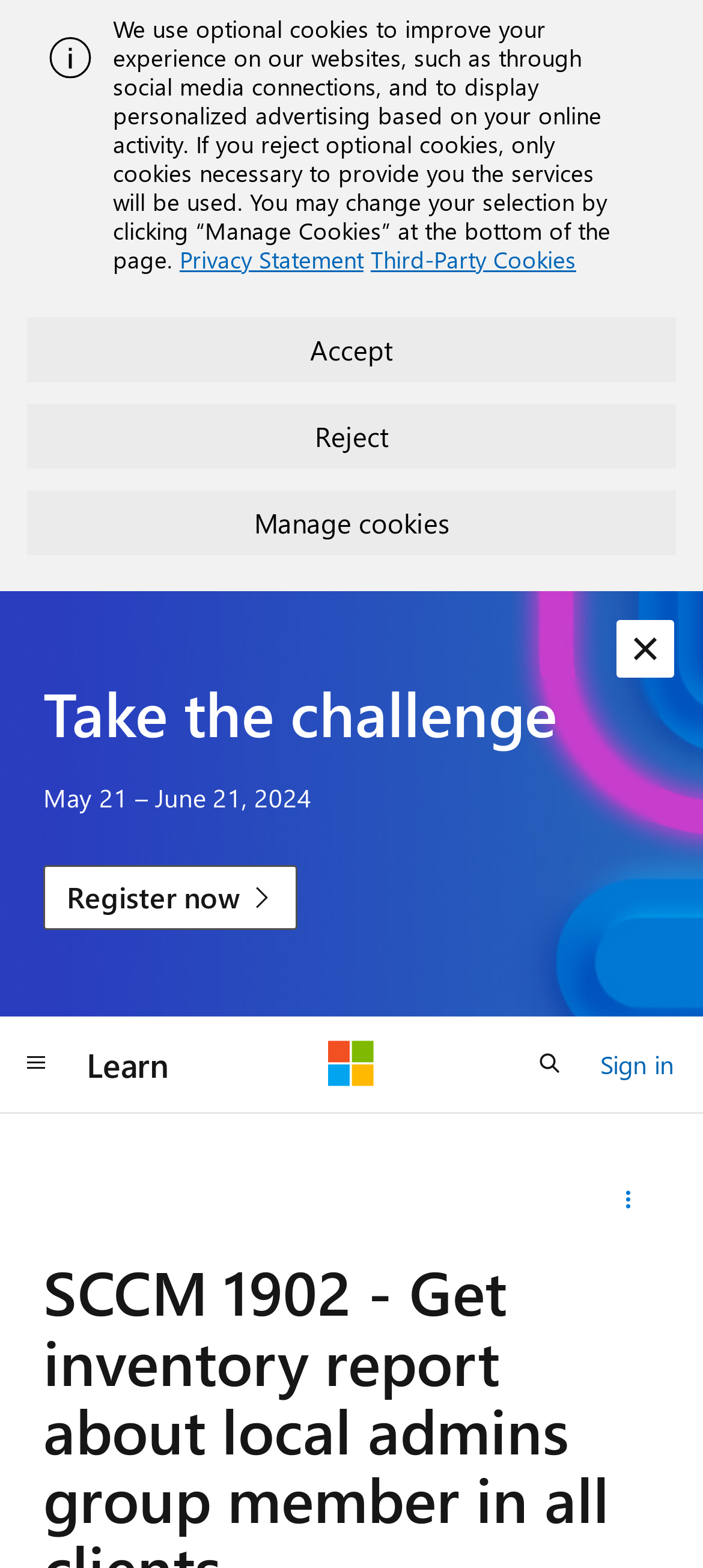What is the function of the 'Global navigation' button?
Please provide an in-depth and detailed response to the question.

The 'Global navigation' button is likely a navigation menu that allows users to access different parts of the website, as it is located at the top of the page and has a distinct design.